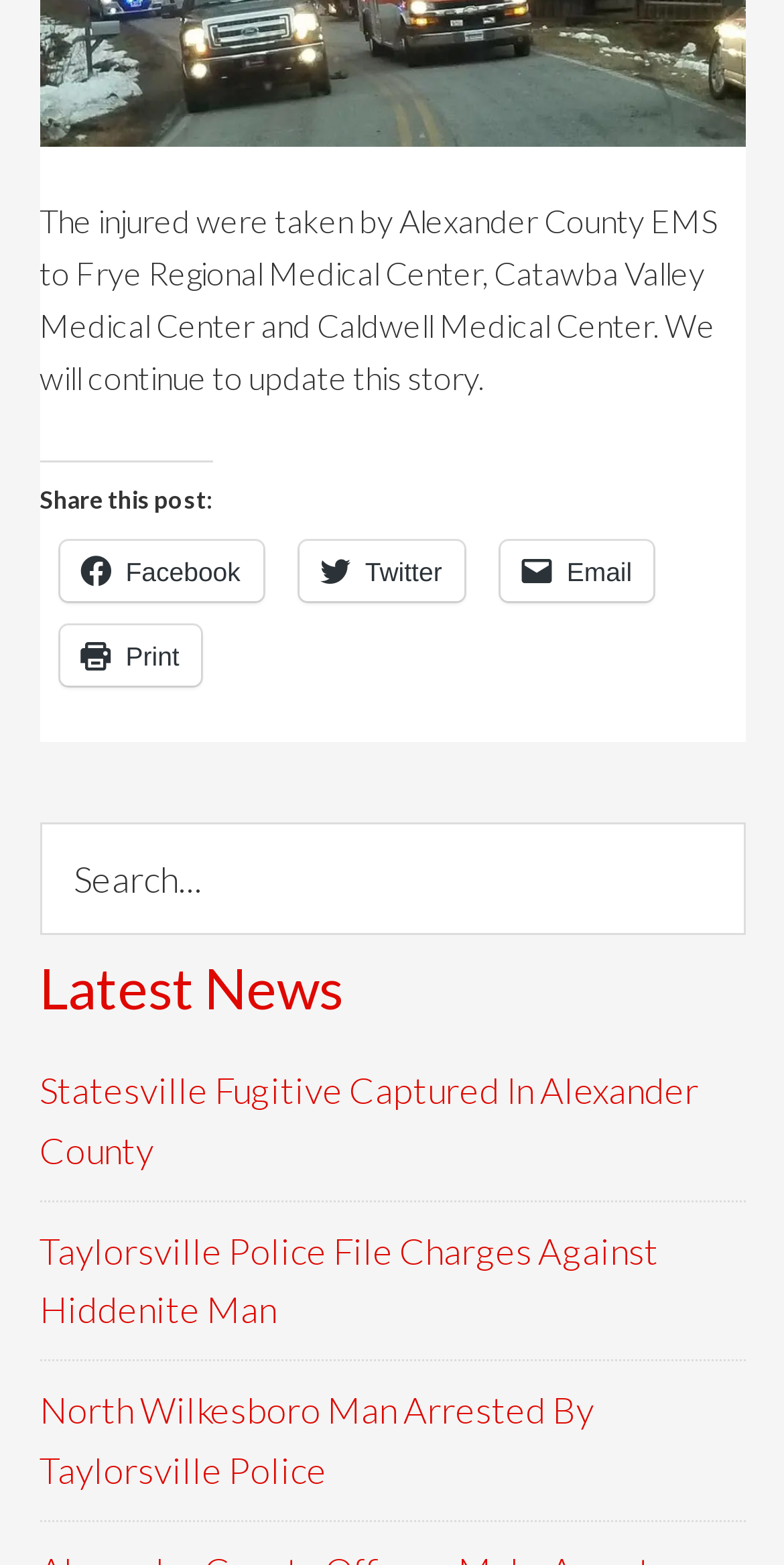Identify the bounding box for the UI element that is described as follows: "Facebook".

[0.076, 0.345, 0.335, 0.384]